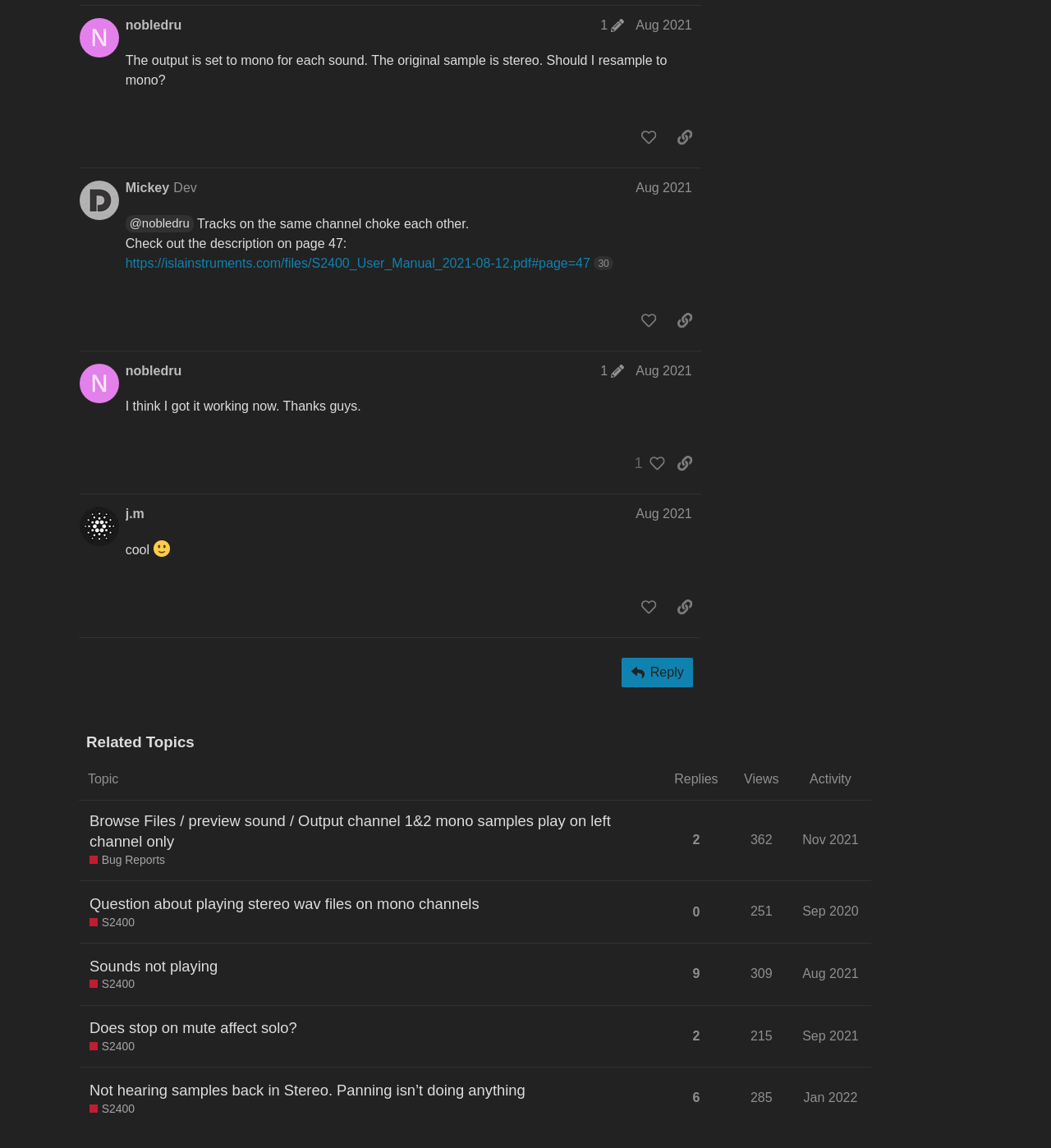Find the bounding box coordinates of the element I should click to carry out the following instruction: "like this post".

[0.602, 0.107, 0.632, 0.132]